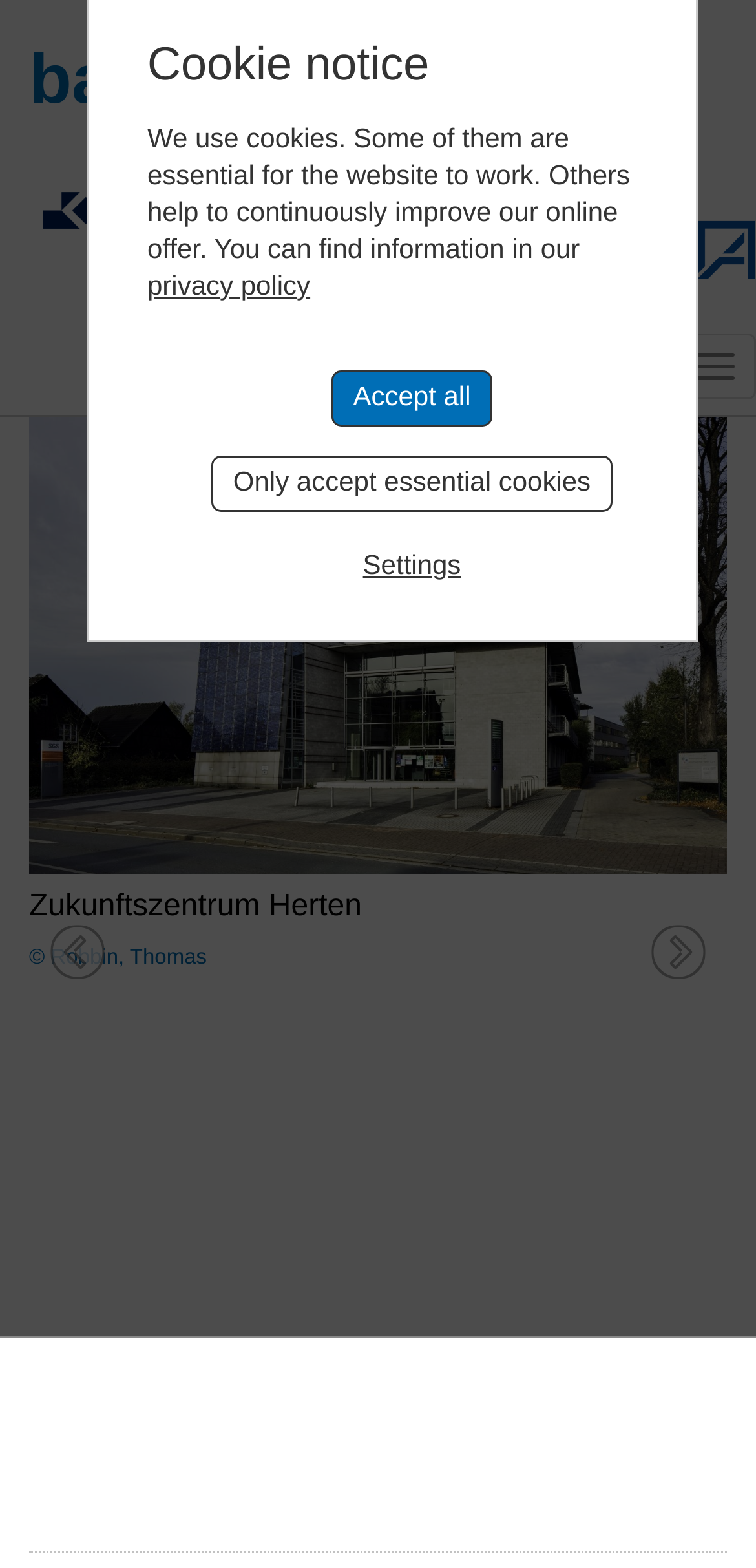What is the topic of the link 'privacy policy'?
Refer to the screenshot and respond with a concise word or phrase.

Cookies